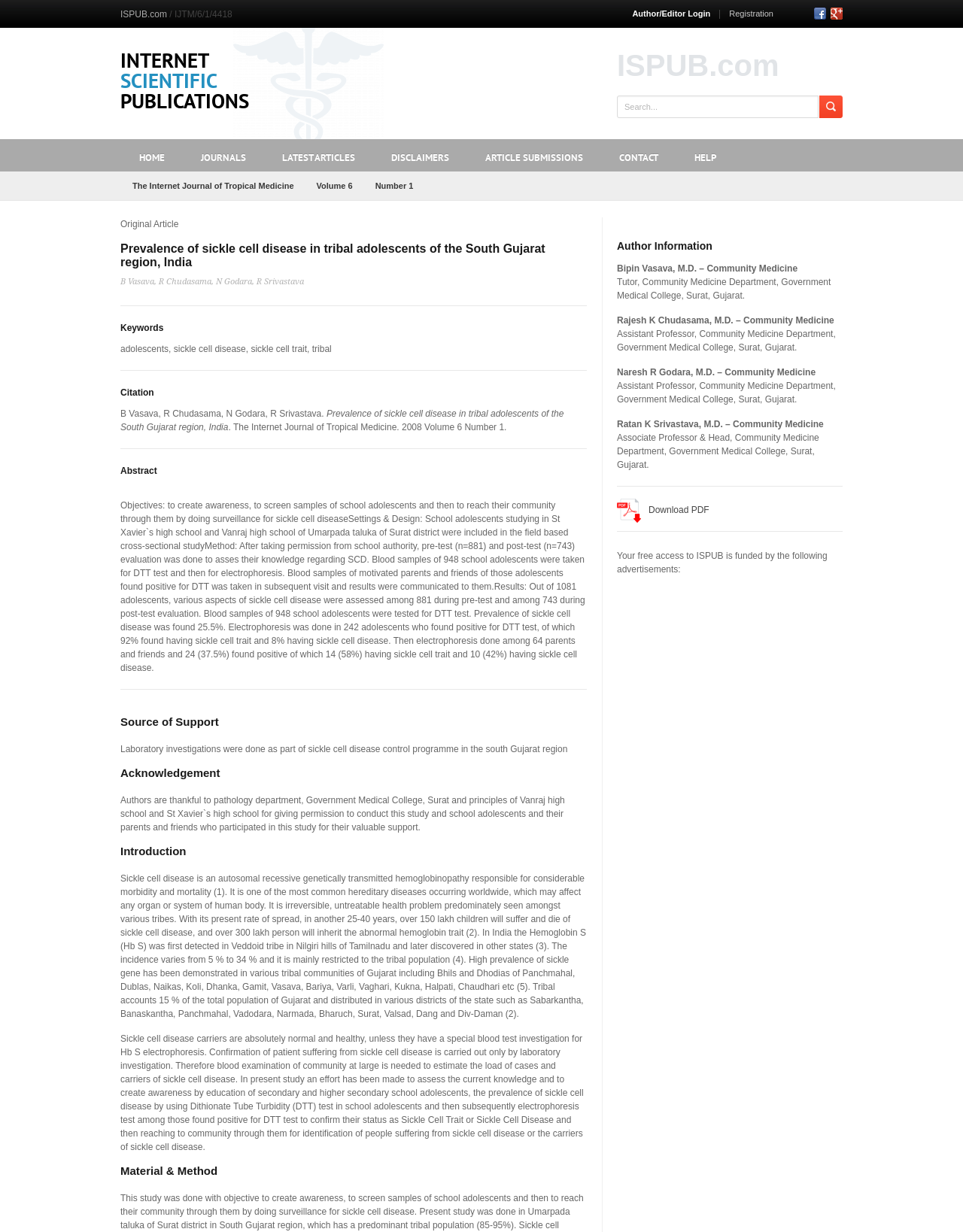Look at the image and give a detailed response to the following question: What is the title of the article?

I found the title of the article by looking at the heading element with the text 'Prevalence of sickle cell disease in tribal adolescents of the South Gujarat region, India' which is a child element of the 'StaticText' element with the text 'Original Article'.